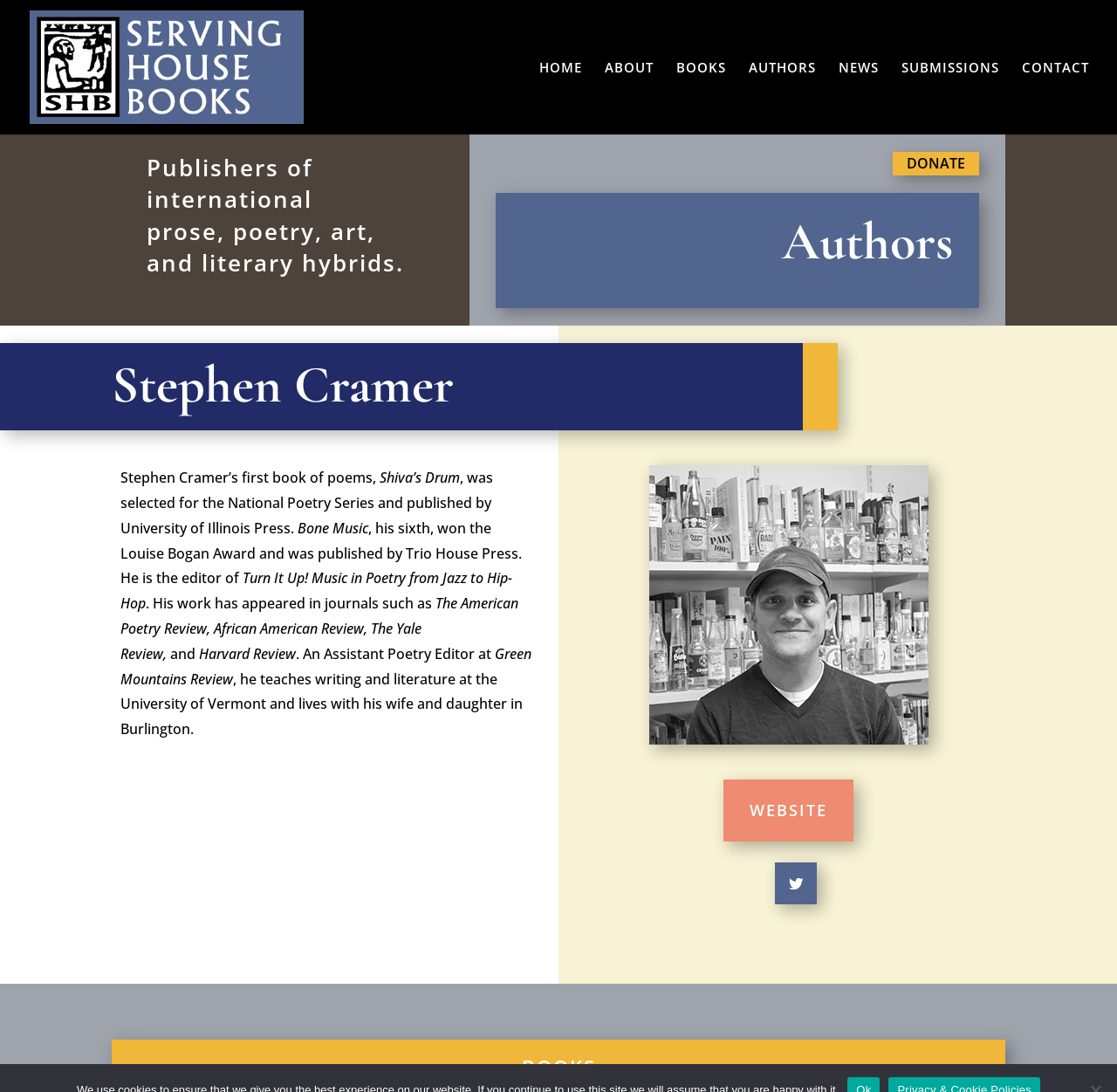Locate the UI element that matches the description alt="Serving House Books" in the webpage screenshot. Return the bounding box coordinates in the format (top-left x, top-left y, bottom-right x, bottom-right y), with values ranging from 0 to 1.

[0.027, 0.051, 0.229, 0.069]